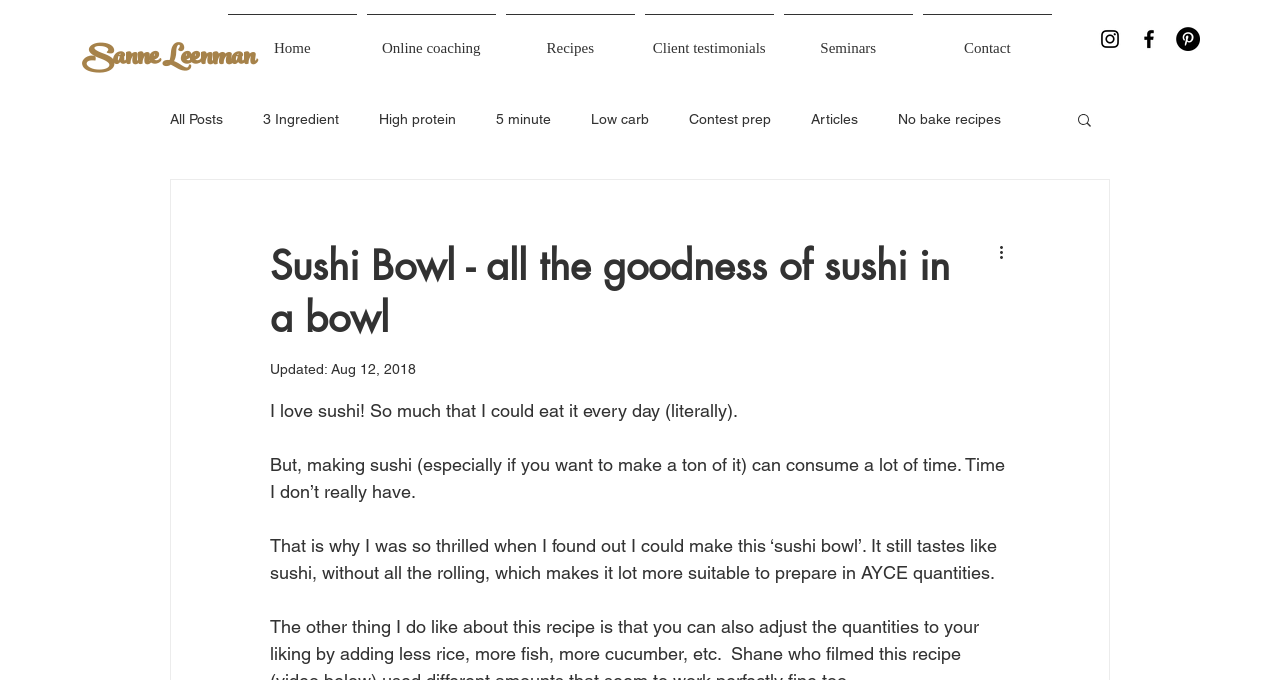Locate the bounding box coordinates of the UI element described by: "Contact". The bounding box coordinates should consist of four float numbers between 0 and 1, i.e., [left, top, right, bottom].

[0.717, 0.021, 0.826, 0.094]